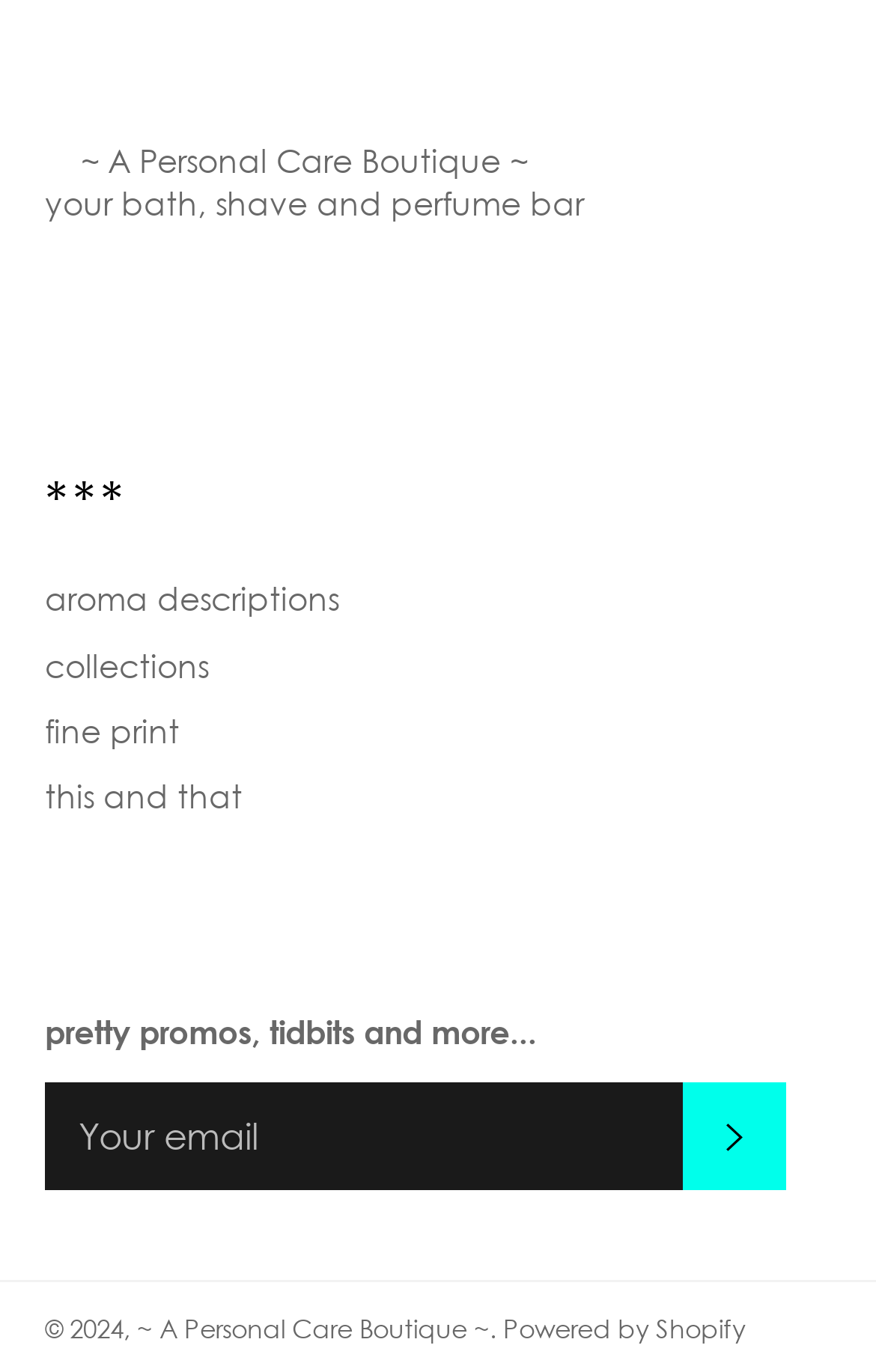Respond concisely with one word or phrase to the following query:
What year is the copyright for?

2024